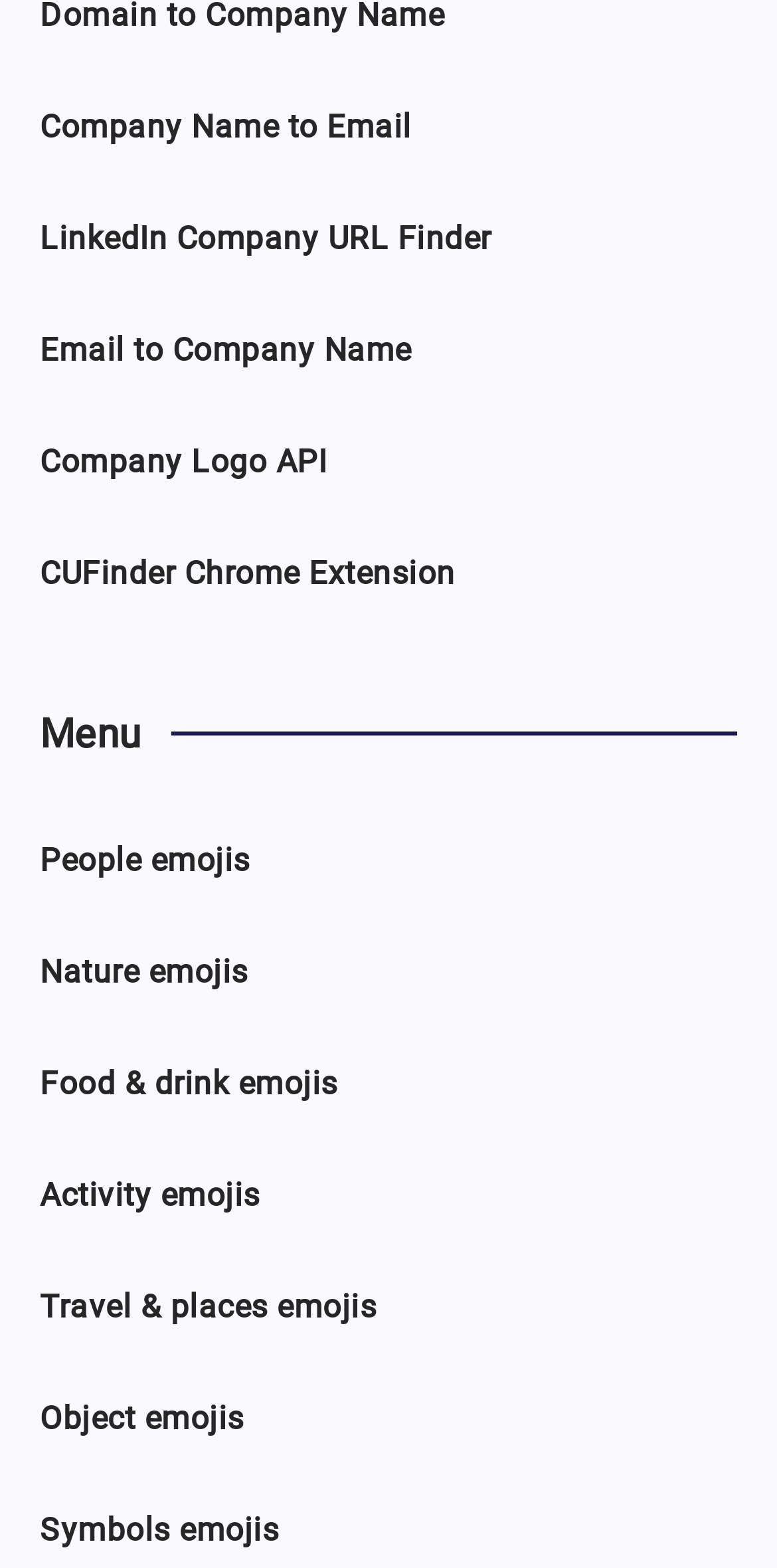Locate the bounding box coordinates of the UI element described by: "Email to Company Name". Provide the coordinates as four float numbers between 0 and 1, formatted as [left, top, right, bottom].

[0.051, 0.206, 0.529, 0.242]